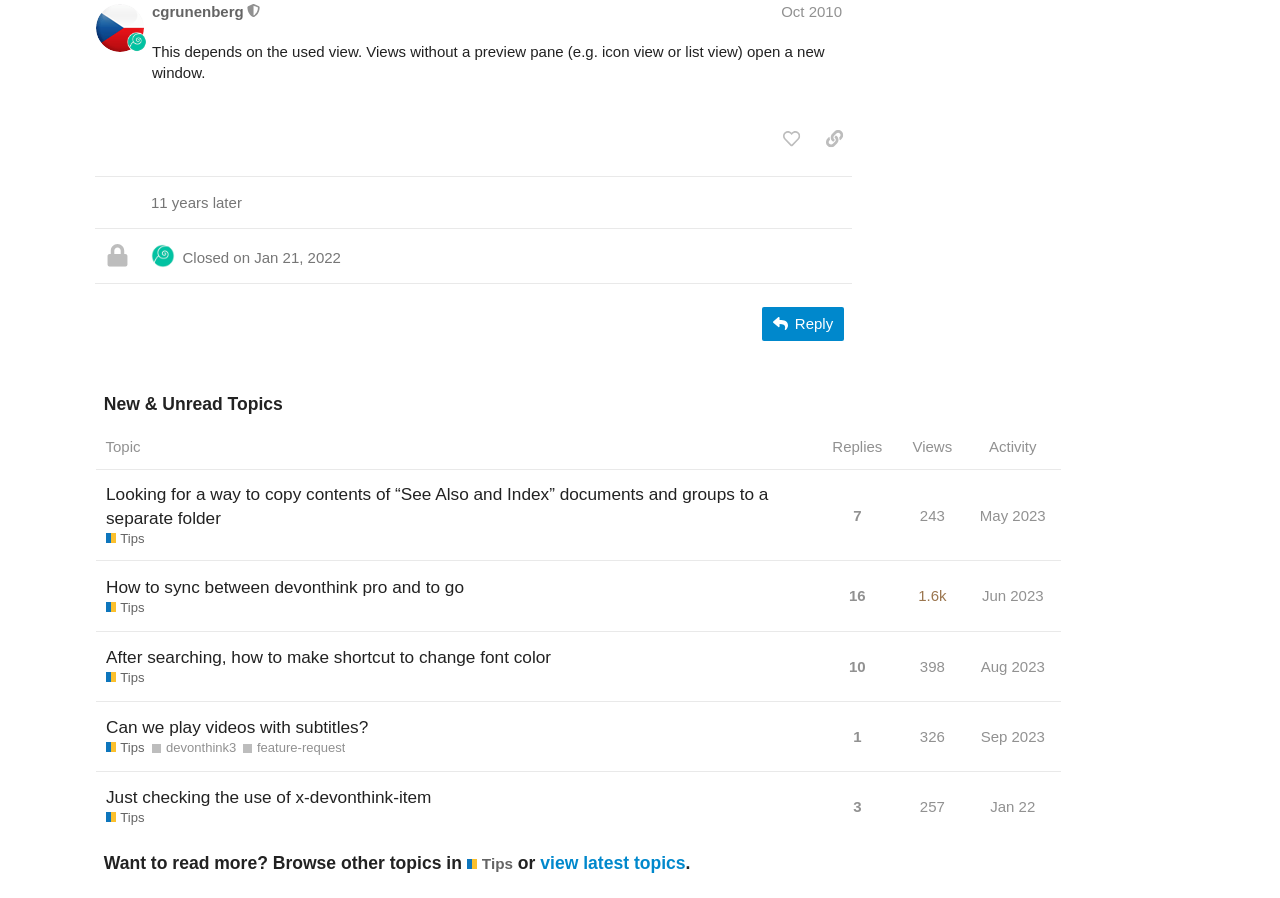What is the username of the moderator? Refer to the image and provide a one-word or short phrase answer.

cgrunenberg